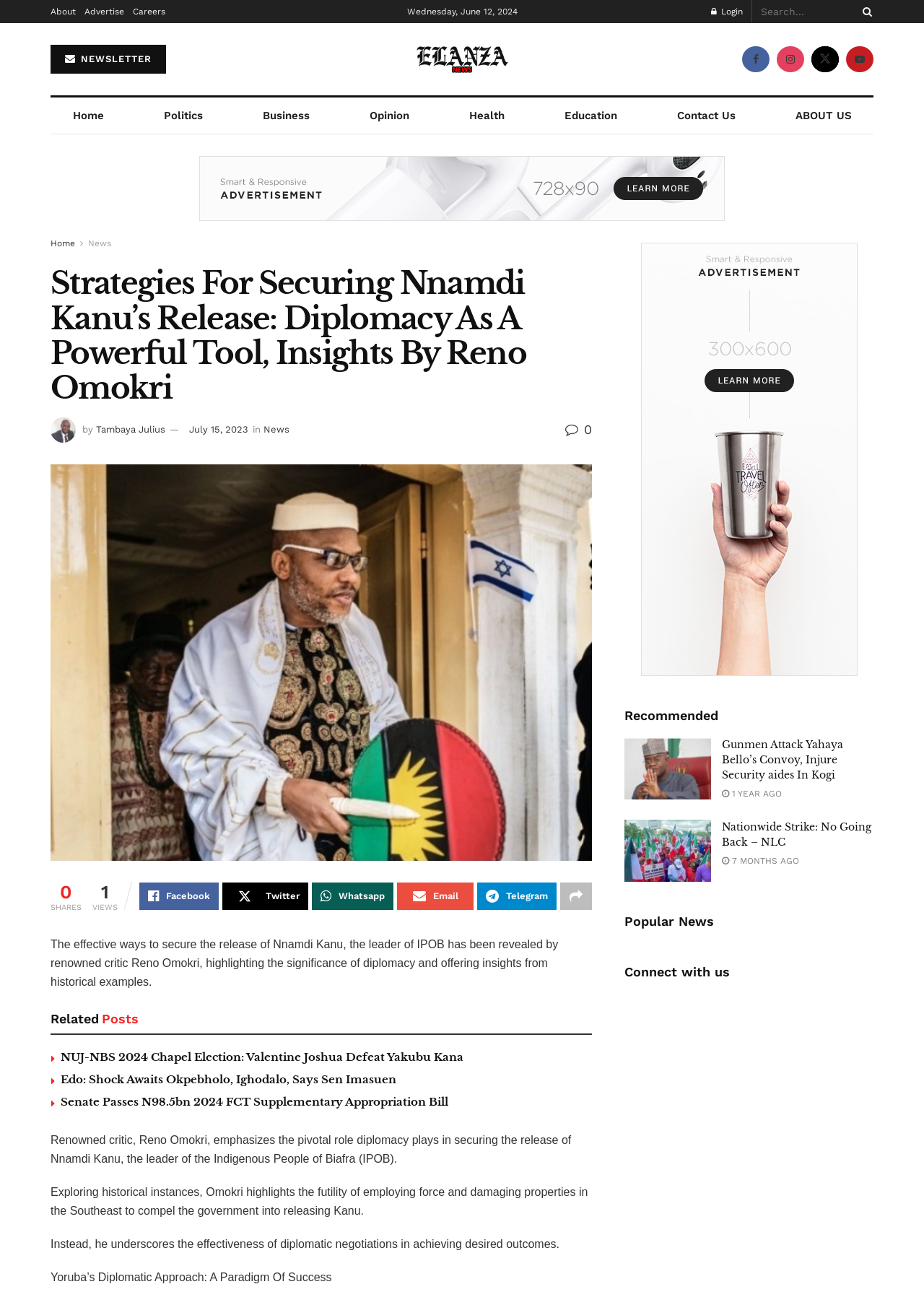What is the name of the critic mentioned in the article?
Offer a detailed and exhaustive answer to the question.

I found the name of the critic mentioned in the article by reading the text elements on the webpage, which mention Reno Omokri as a renowned critic.